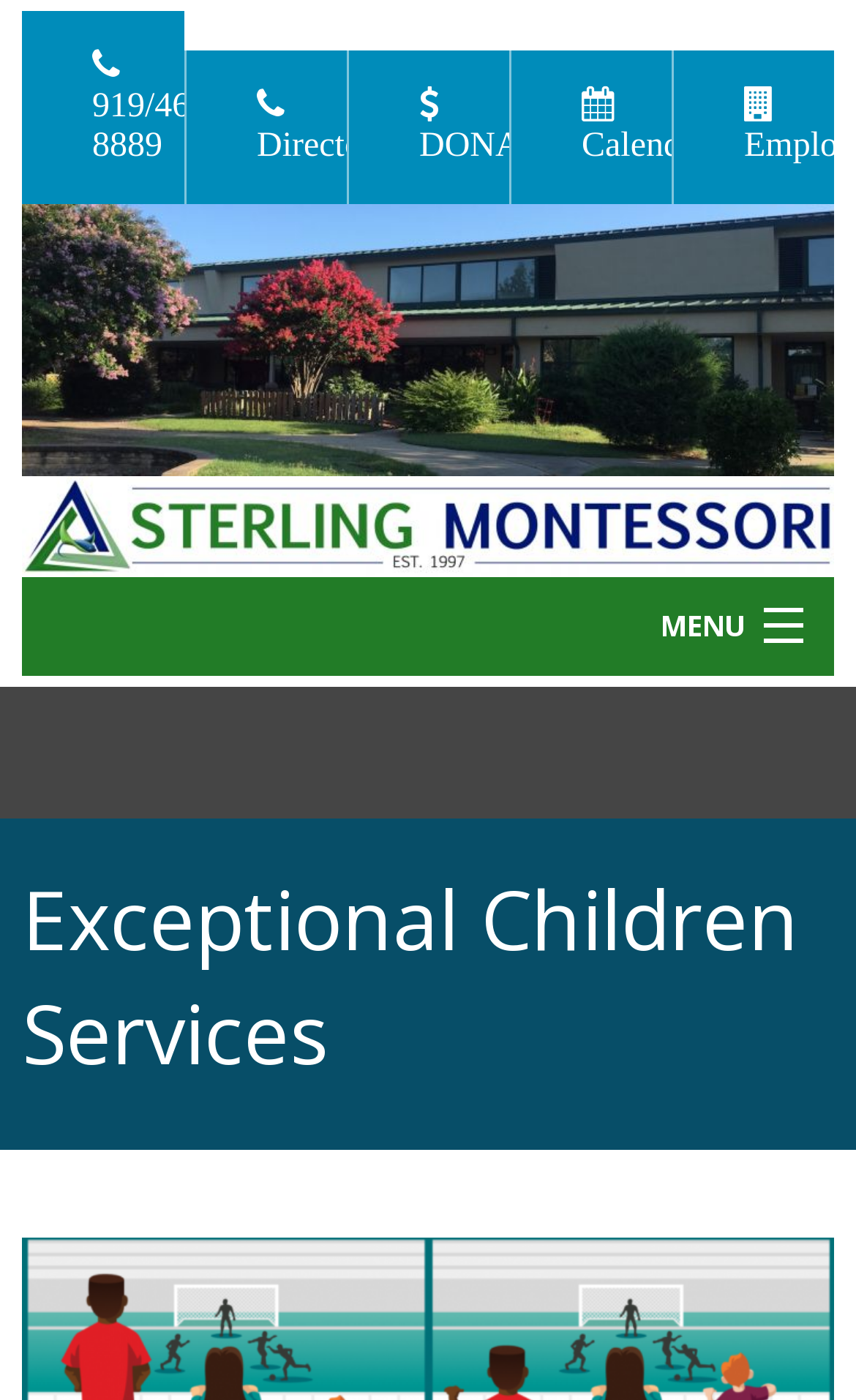Please identify the bounding box coordinates of where to click in order to follow the instruction: "Check the calendar".

[0.595, 0.036, 0.785, 0.146]